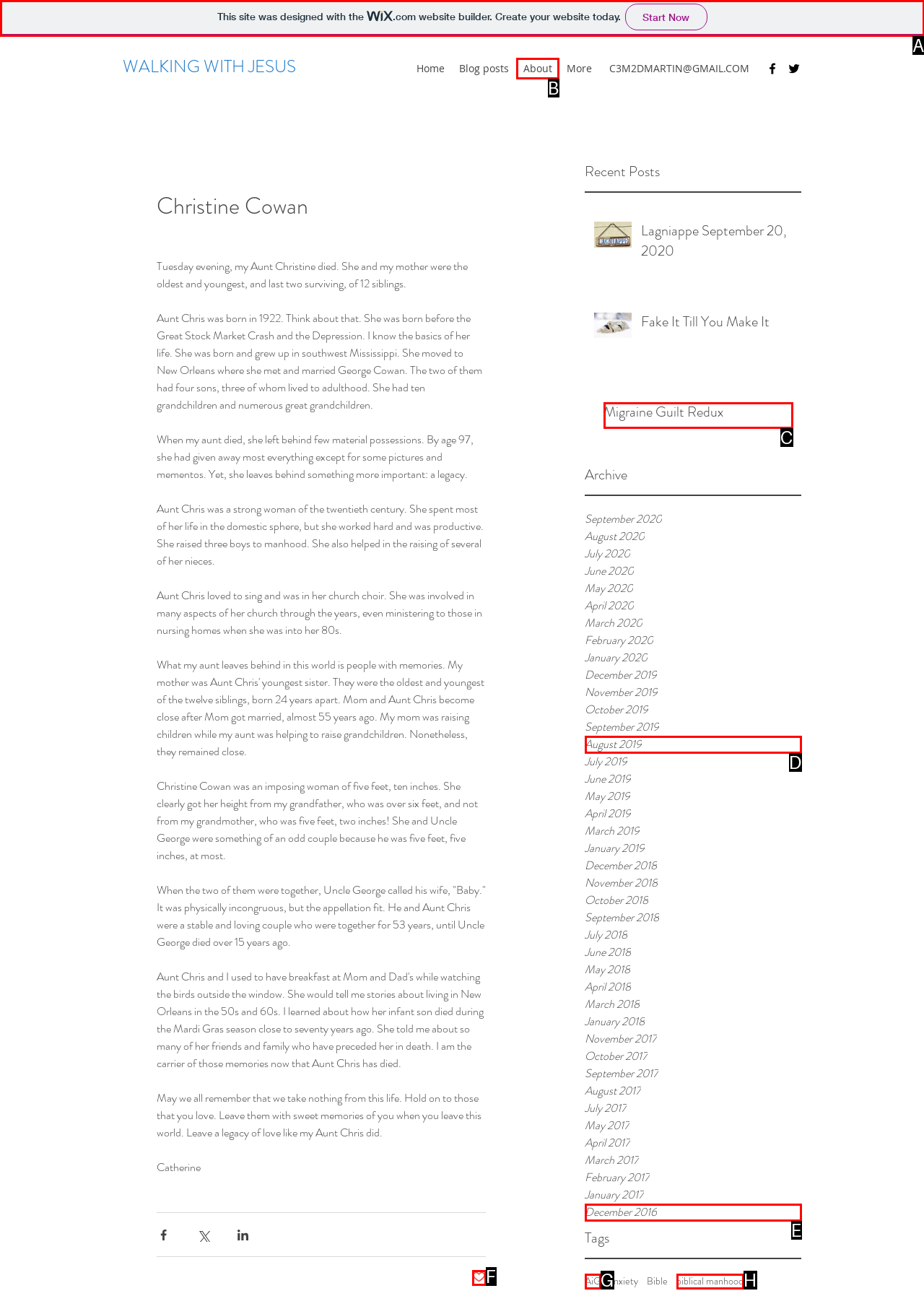Tell me which one HTML element I should click to complete the following task: Read the 'About' page Answer with the option's letter from the given choices directly.

B